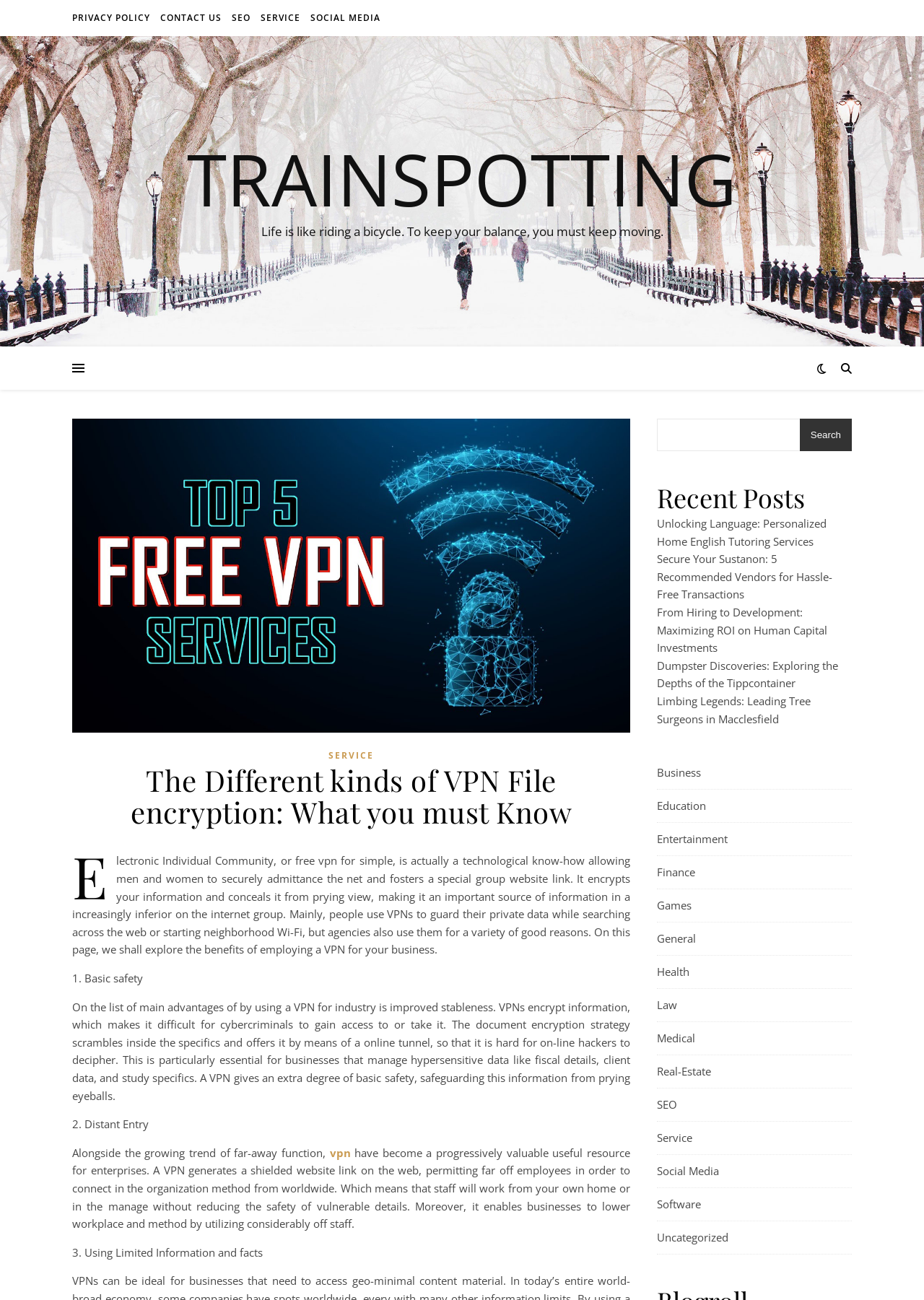Show the bounding box coordinates of the region that should be clicked to follow the instruction: "Read the article about VPN."

[0.078, 0.588, 0.682, 0.637]